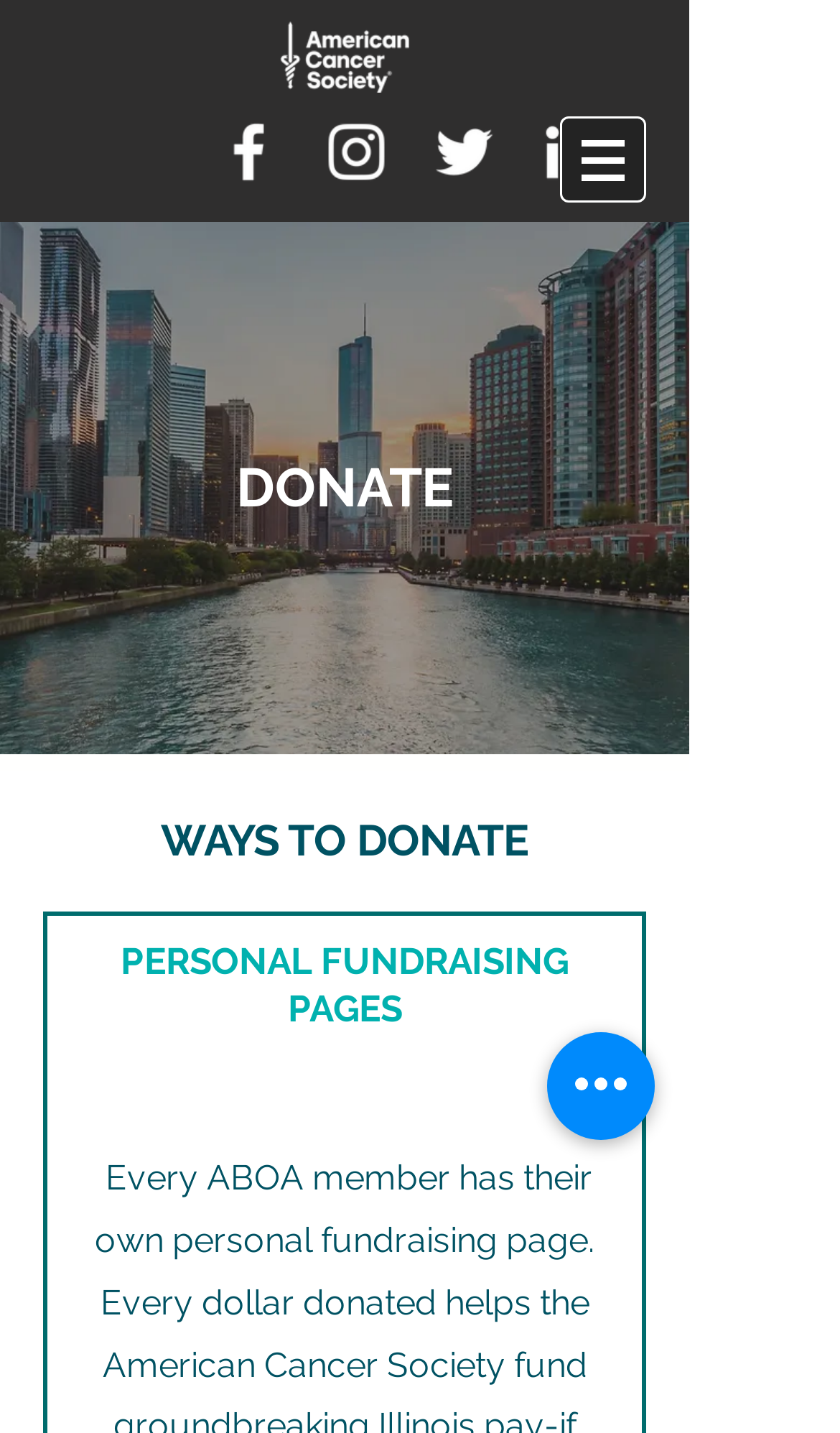What is the logo image on the top left?
Examine the image and give a concise answer in one word or a short phrase.

ACS_WHT